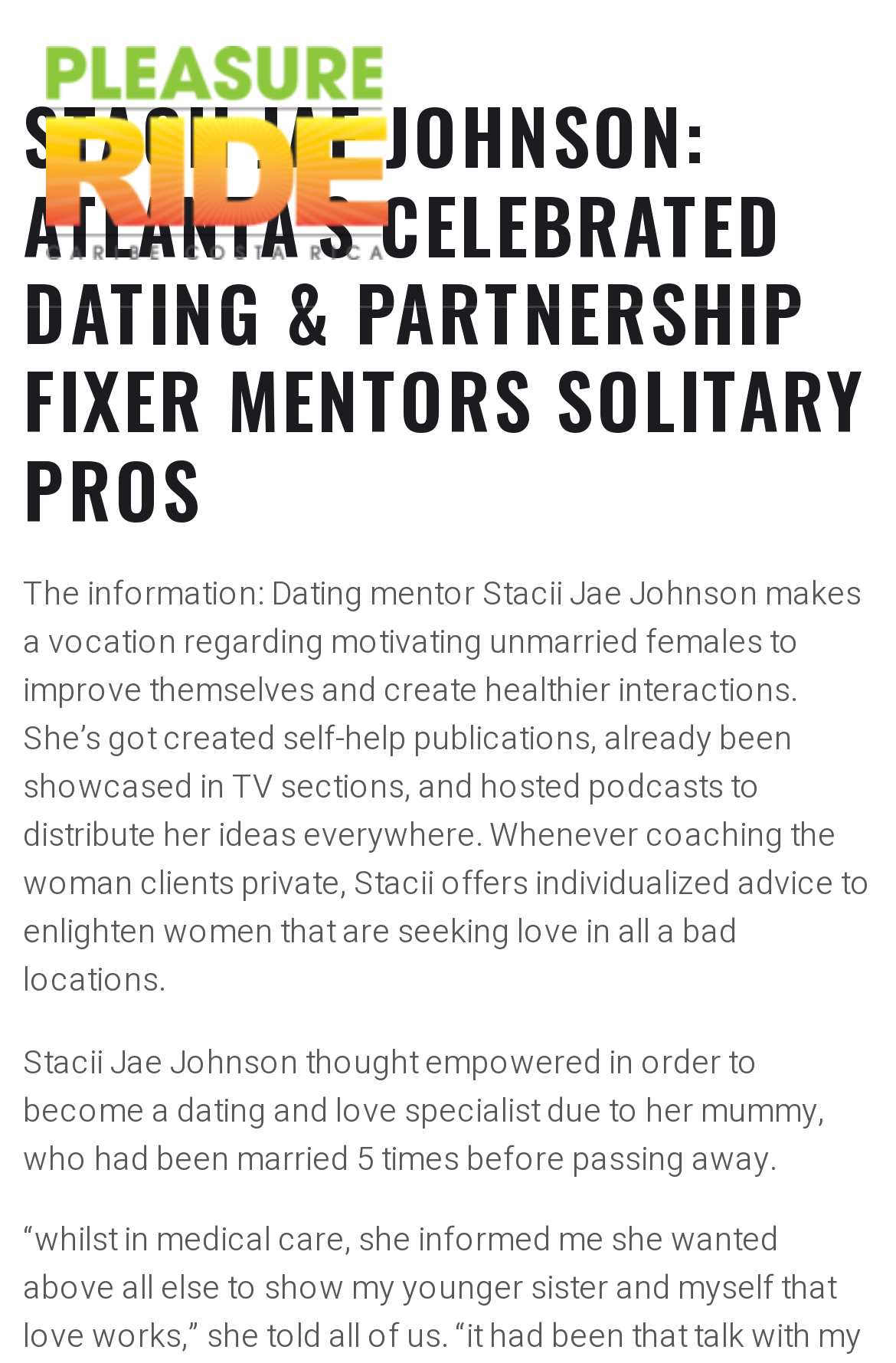Your task is to find and give the main heading text of the webpage.

STACII JAE JOHNSON: ATLANTA’S CELEBRATED DATING & PARTNERSHIP FIXER MENTORS SOLITARY PROS